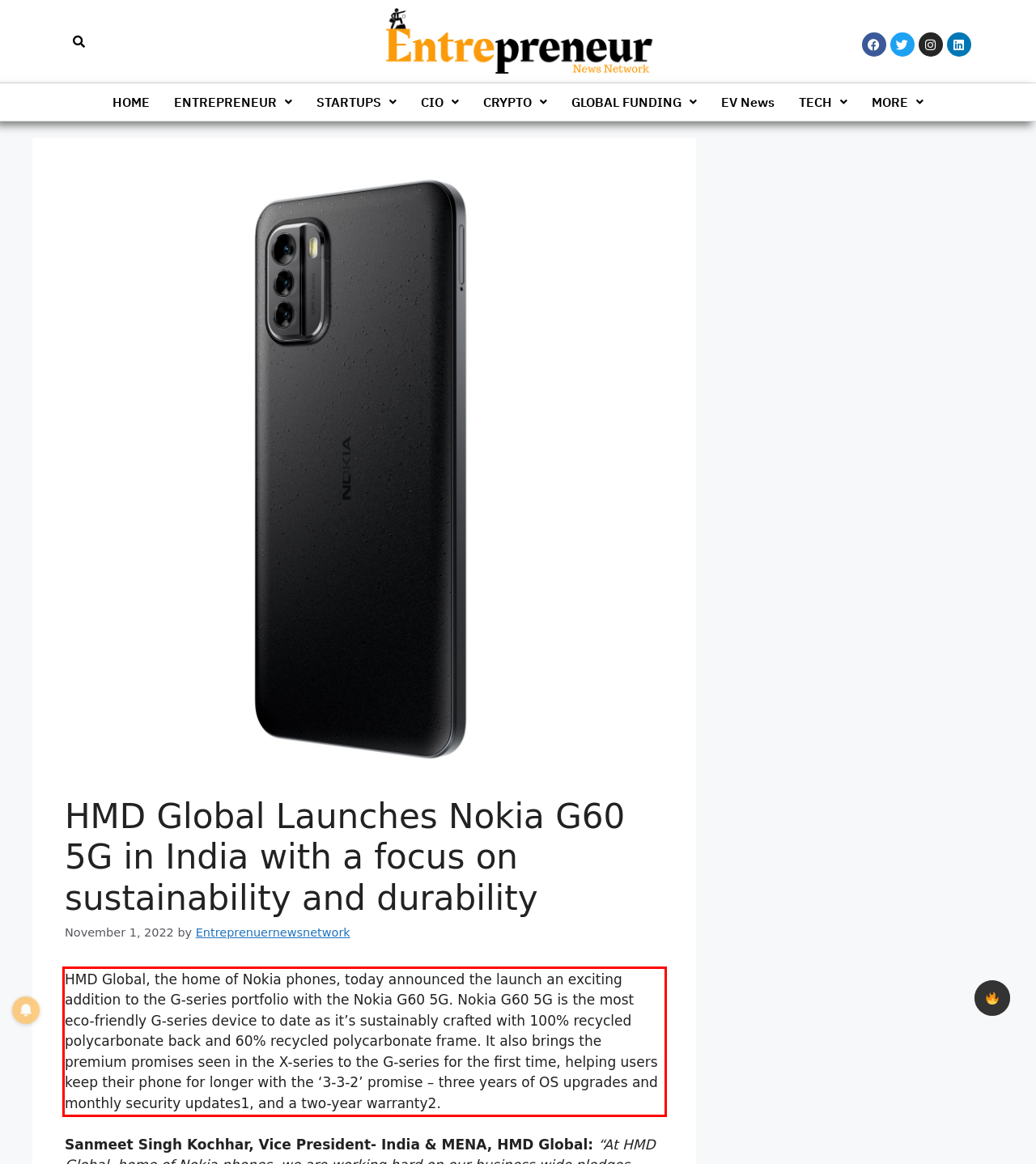Using the provided webpage screenshot, identify and read the text within the red rectangle bounding box.

HMD Global, the home of Nokia phones, today announced the launch an exciting addition to the G-series portfolio with the Nokia G60 5G. Nokia G60 5G is the most eco-friendly G-series device to date as it’s sustainably crafted with 100% recycled polycarbonate back and 60% recycled polycarbonate frame. It also brings the premium promises seen in the X-series to the G-series for the first time, helping users keep their phone for longer with the ‘3-3-2’ promise – three years of OS upgrades and monthly security updates1, and a two-year warranty2.